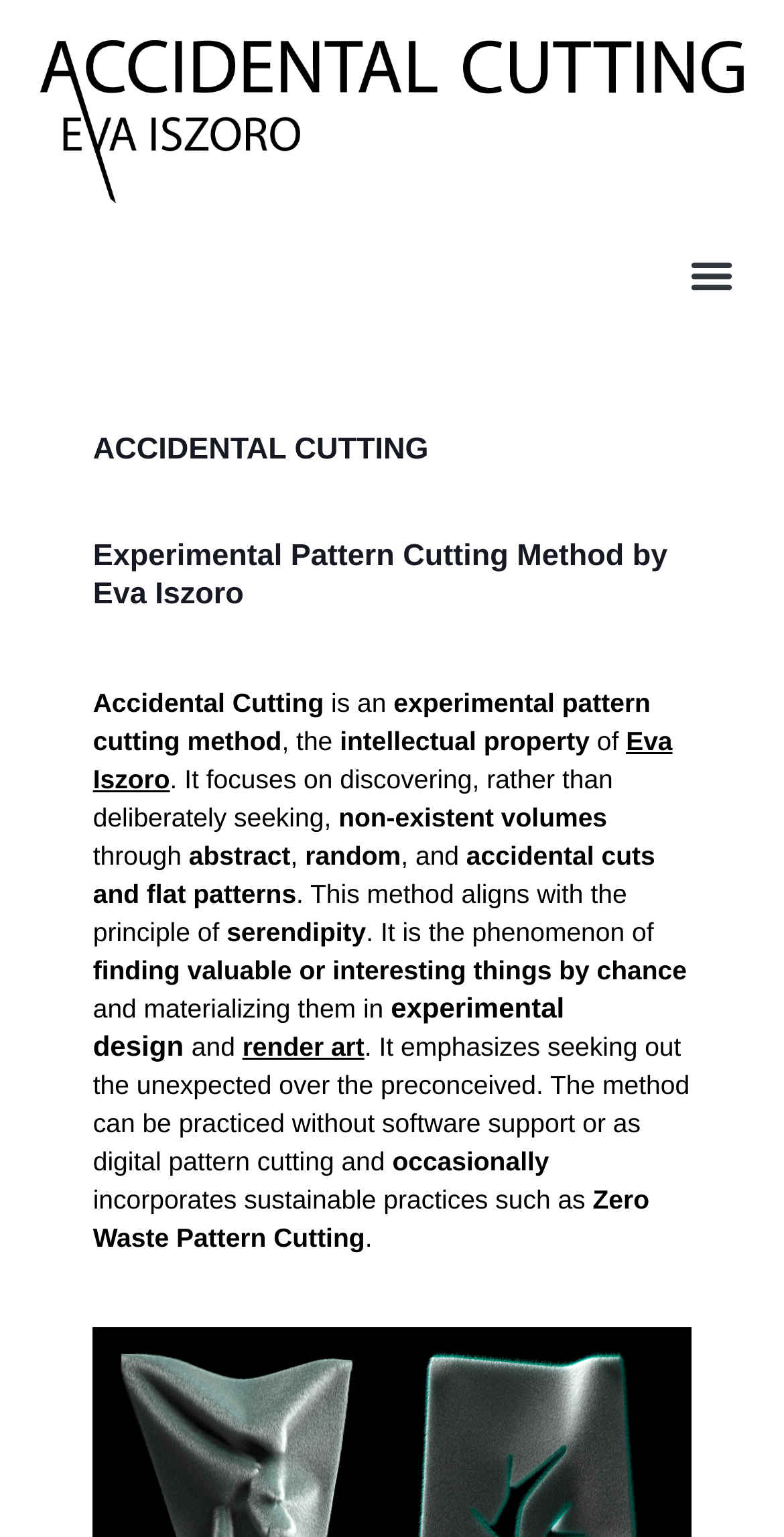What sustainable practice is occasionally incorporated in the Accidental Cutting method?
Using the details shown in the screenshot, provide a comprehensive answer to the question.

The Accidental Cutting method occasionally incorporates sustainable practices such as Zero Waste Pattern Cutting, which can be found in the static text elements describing the method.